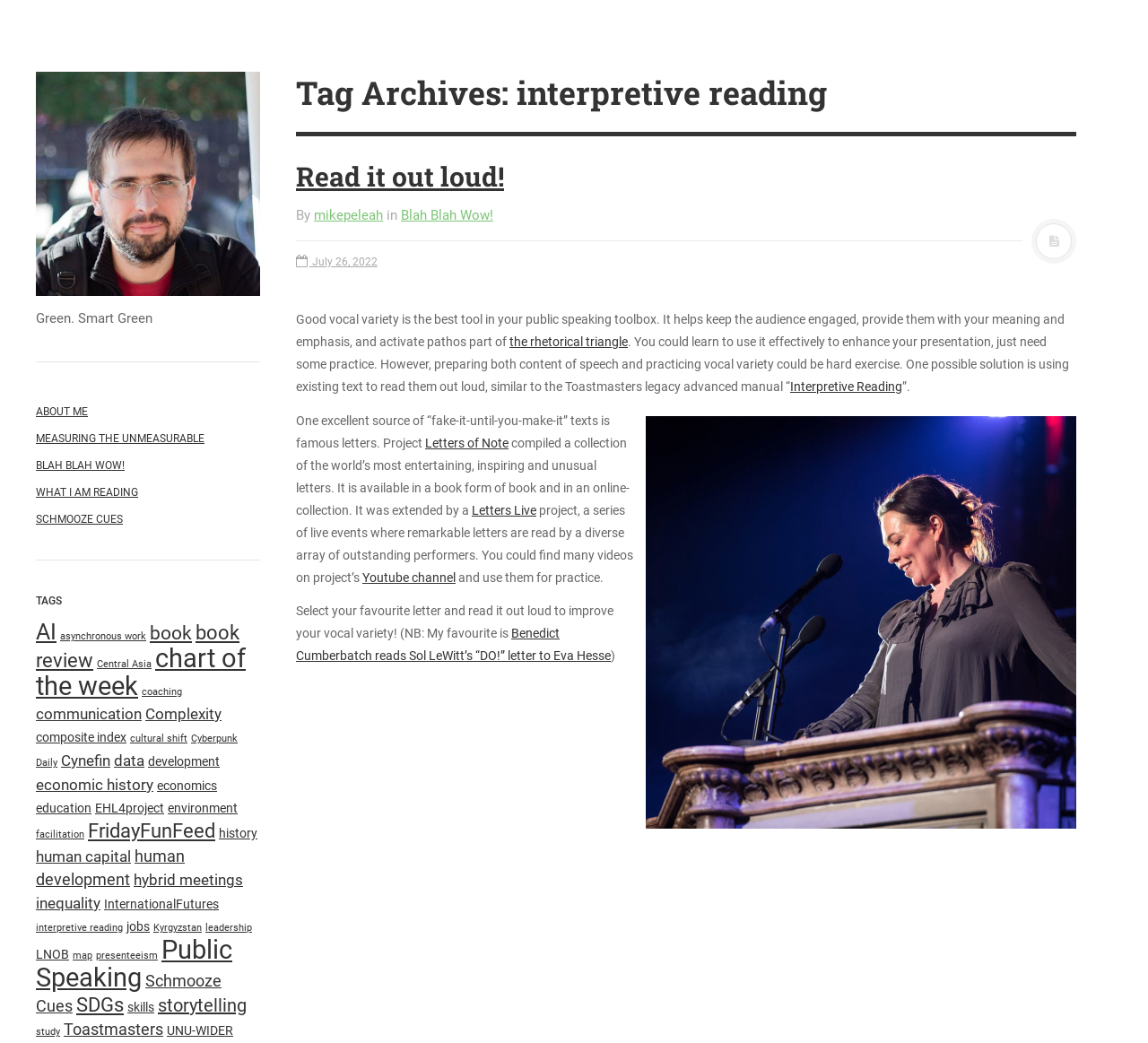Please identify the bounding box coordinates of the area I need to click to accomplish the following instruction: "Explore the 'Schmooze Cues' category".

[0.031, 0.489, 0.199, 0.506]